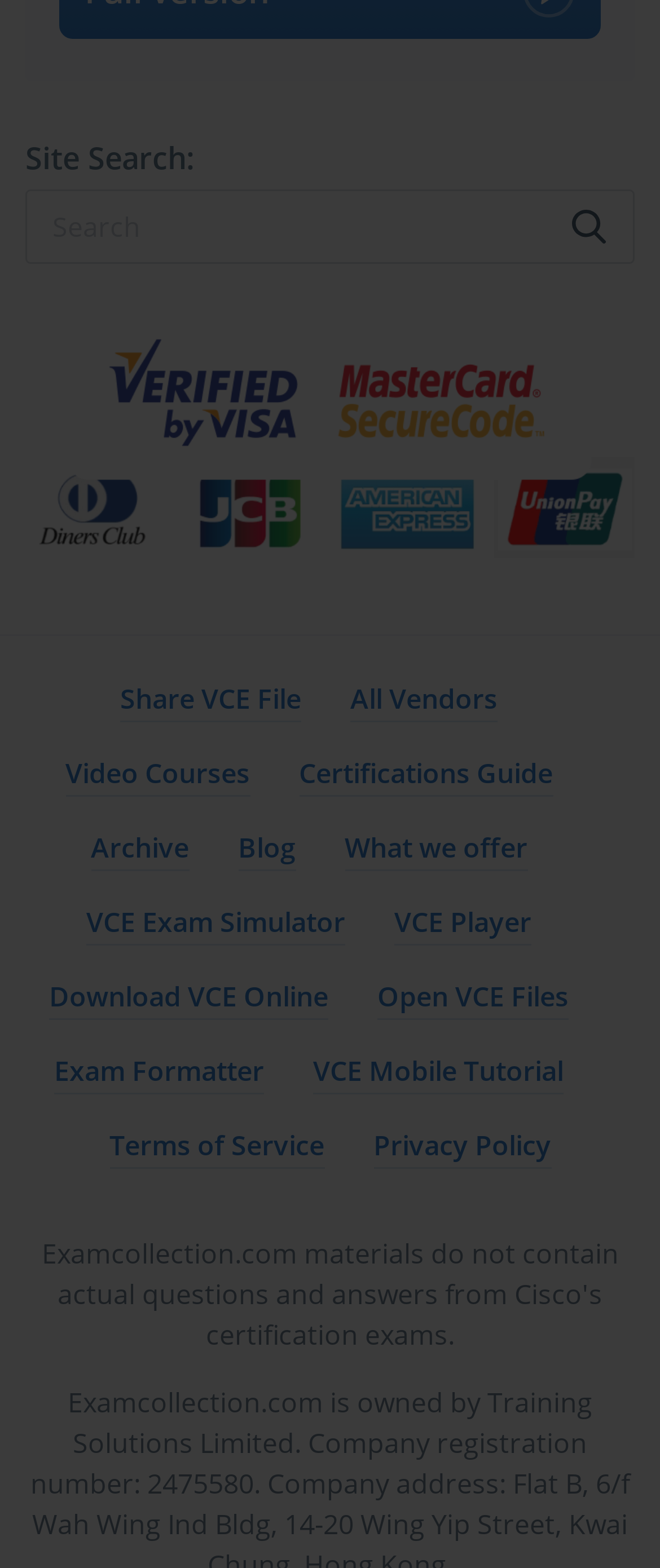Based on the element description: "name="q" placeholder="Search"", identify the bounding box coordinates for this UI element. The coordinates must be four float numbers between 0 and 1, listed as [left, top, right, bottom].

[0.038, 0.121, 0.962, 0.168]